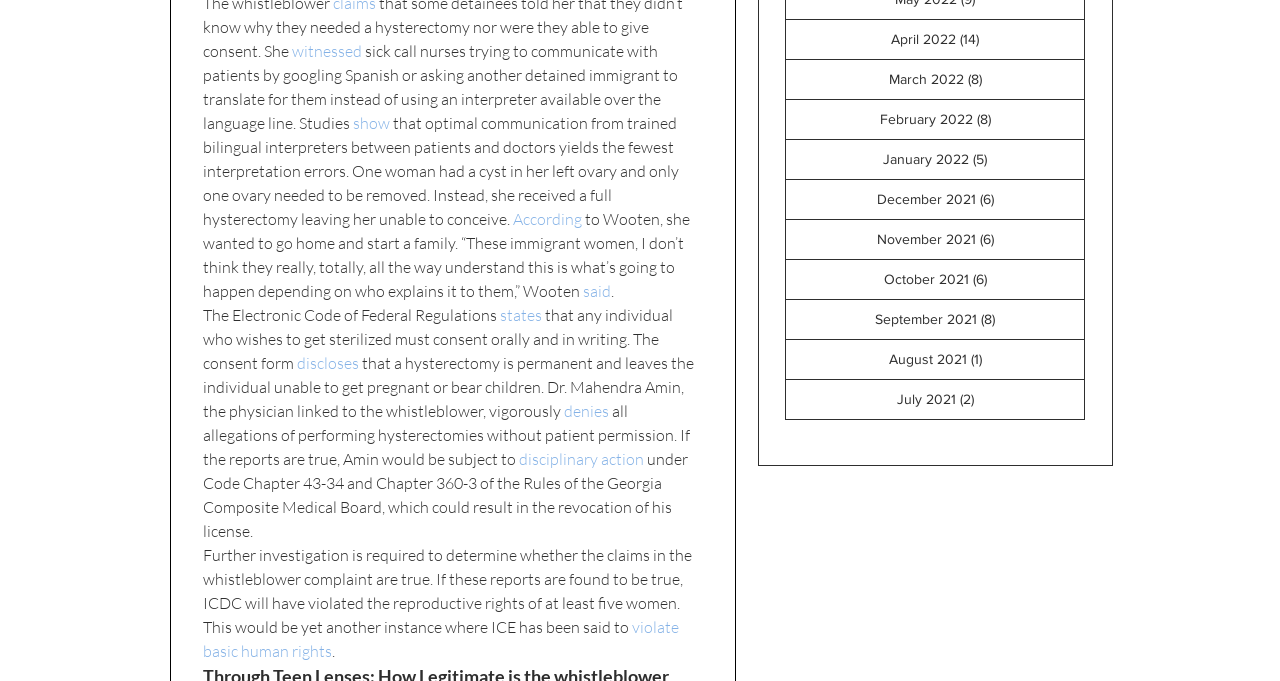Determine the bounding box coordinates for the UI element with the following description: "According". The coordinates should be four float numbers between 0 and 1, represented as [left, top, right, bottom].

[0.401, 0.307, 0.455, 0.336]